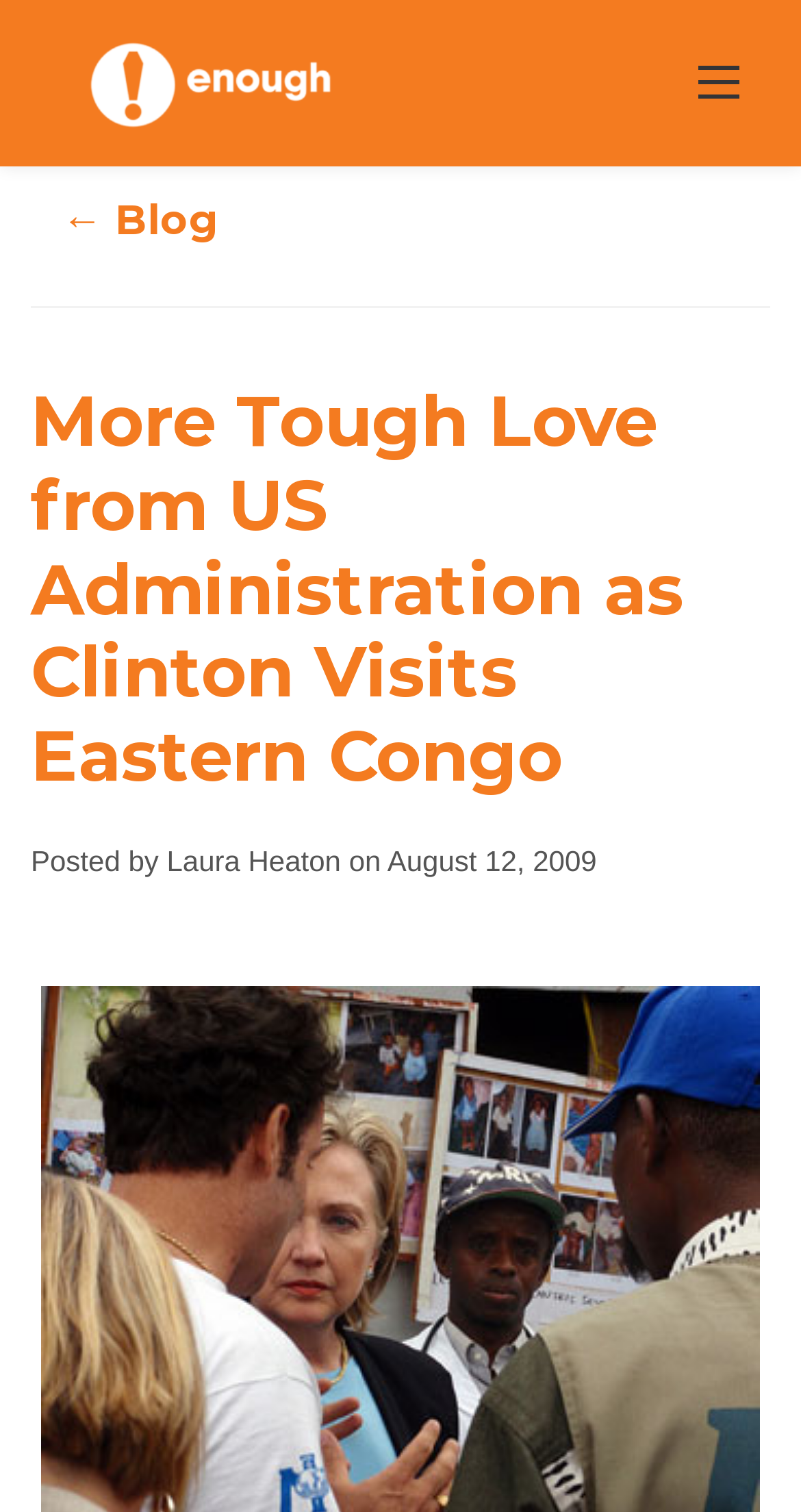What is the name of the organization?
Give a detailed response to the question by analyzing the screenshot.

I determined the answer by looking at the top-left corner of the webpage, where I found a link and an image with the same name, 'The Enough Project'. This suggests that it is the name of the organization.